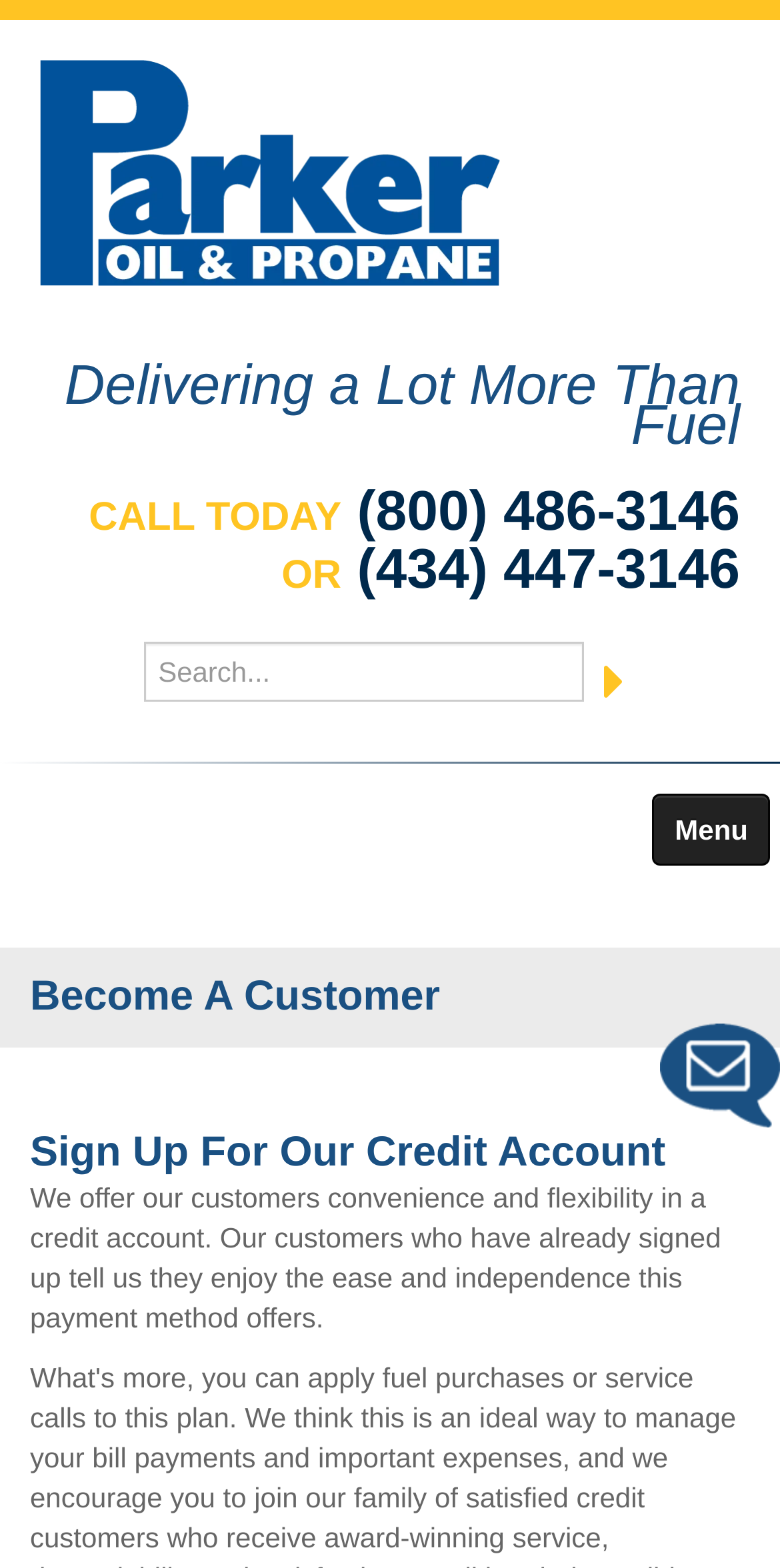Please locate the bounding box coordinates for the element that should be clicked to achieve the following instruction: "search for something". Ensure the coordinates are given as four float numbers between 0 and 1, i.e., [left, top, right, bottom].

[0.185, 0.409, 0.749, 0.448]